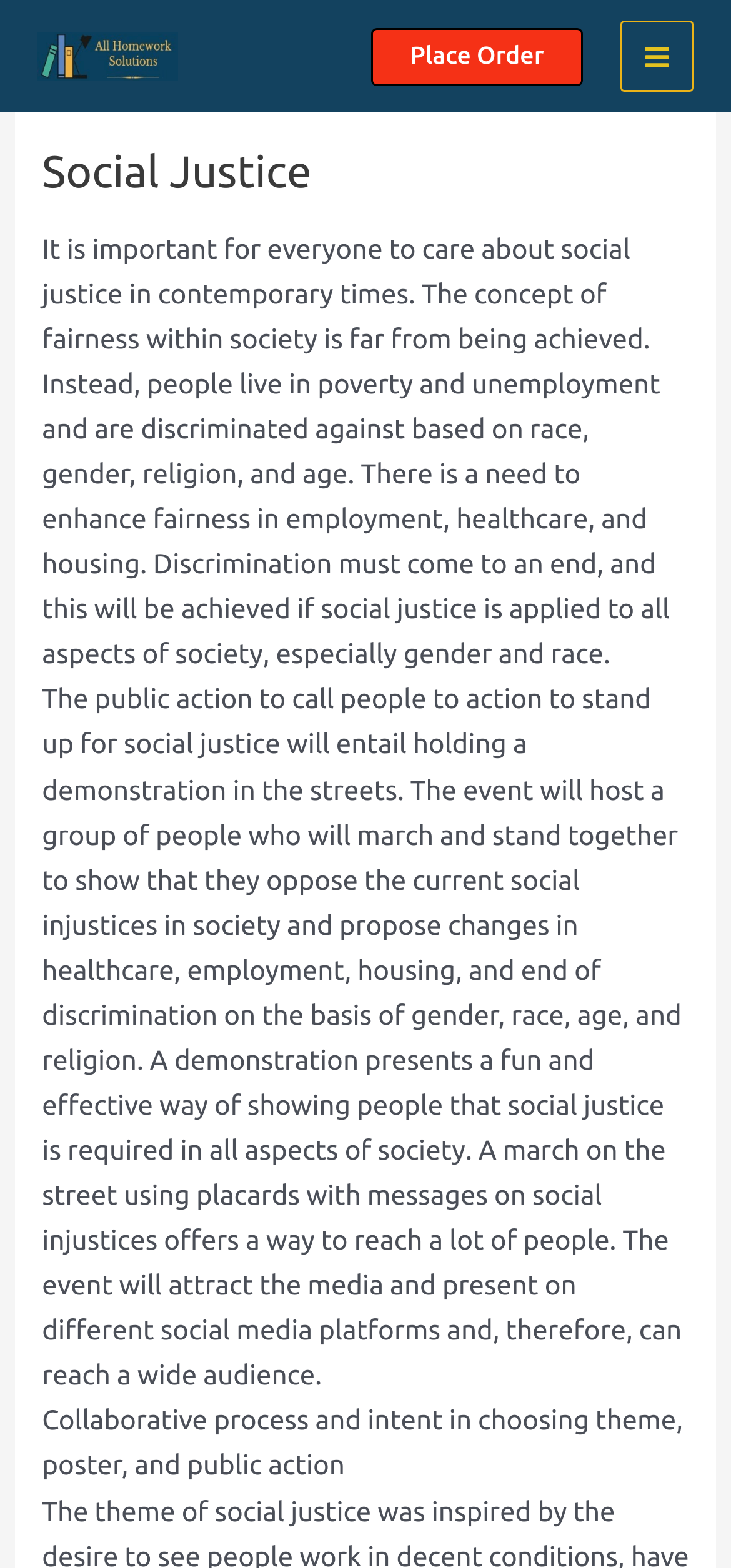What is the theme of the collaborative process mentioned on the webpage?
Please give a detailed and elaborate explanation in response to the question.

The webpage mentions a collaborative process and intent in choosing a theme, poster, and public action, and based on the context, it is clear that the theme is related to social justice.